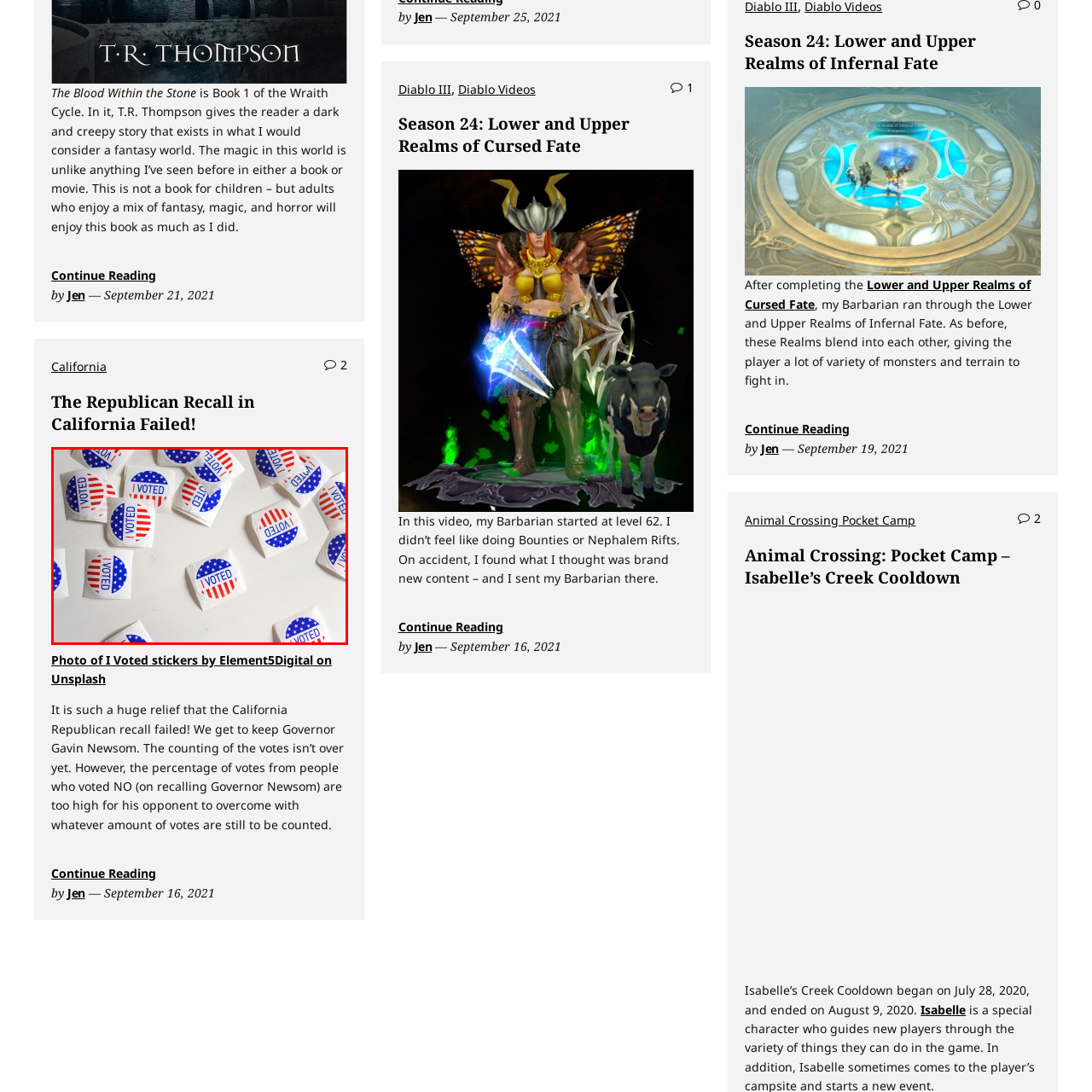Write a thorough description of the contents of the image marked by the red outline.

A vibrant collection of "I Voted" stickers is scattered across a white surface, showcasing a patriotic design featuring red and blue colors in a circular format. Each sticker prominently displays the text "I VOTED," symbolizing civic engagement and participation in the electoral process. The arrangement of the stickers creates a sense of enthusiasm surrounding voting, highlighting the importance of making one's voice heard in a democratic society. This image reflects a moment of celebration and empowerment, reminding viewers of the significance of their votes.